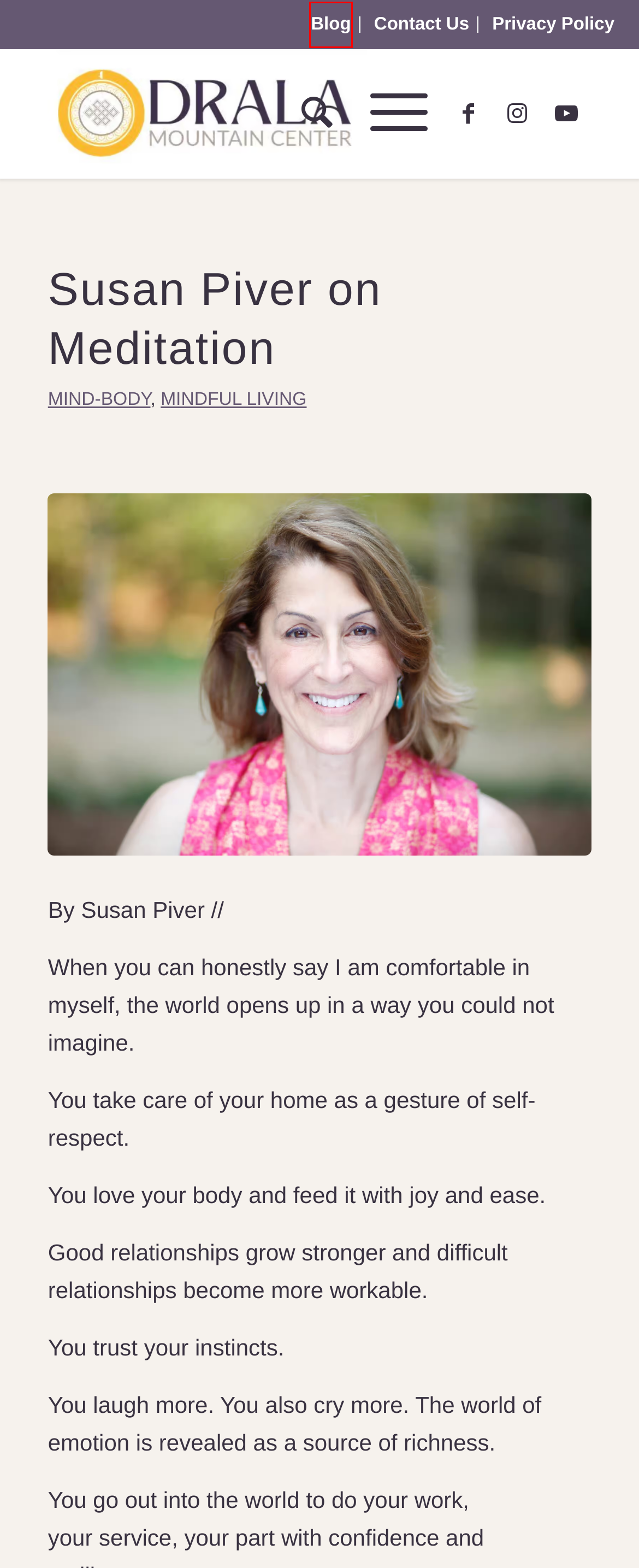You have a screenshot of a webpage with a red rectangle bounding box around a UI element. Choose the best description that matches the new page after clicking the element within the bounding box. The candidate descriptions are:
A. Mind-Body Archives - Drala Mountain Center
B. Driving Directions and Map to DMC - Drala Mountain Center
C. Mindful Living Archives - Drala Mountain Center
D. Recording Release - Drala Mountain Center
E. Meditation Retreats and Mountain Retreats | Drala Mountain Center
F. Privacy Policy - Drala Mountain Center
G. Contact Us - Drala Mountain Center
H. Blog - Drala Mountain Center

H